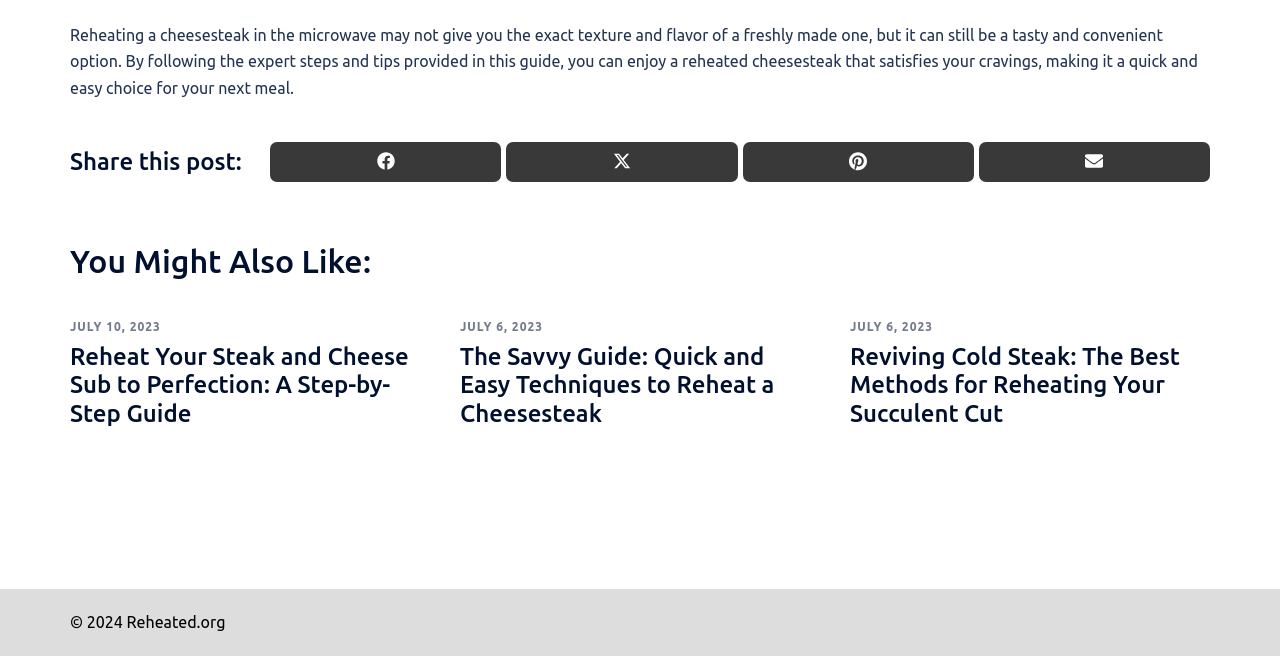What is the topic of the main article?
Provide an in-depth and detailed answer to the question.

The main article is about reheating a cheesesteak, as indicated by the StaticText element with the text 'Reheating a cheesesteak in the microwave may not give you the exact texture and flavor of a freshly made one, but it can still be a tasty and convenient option.'